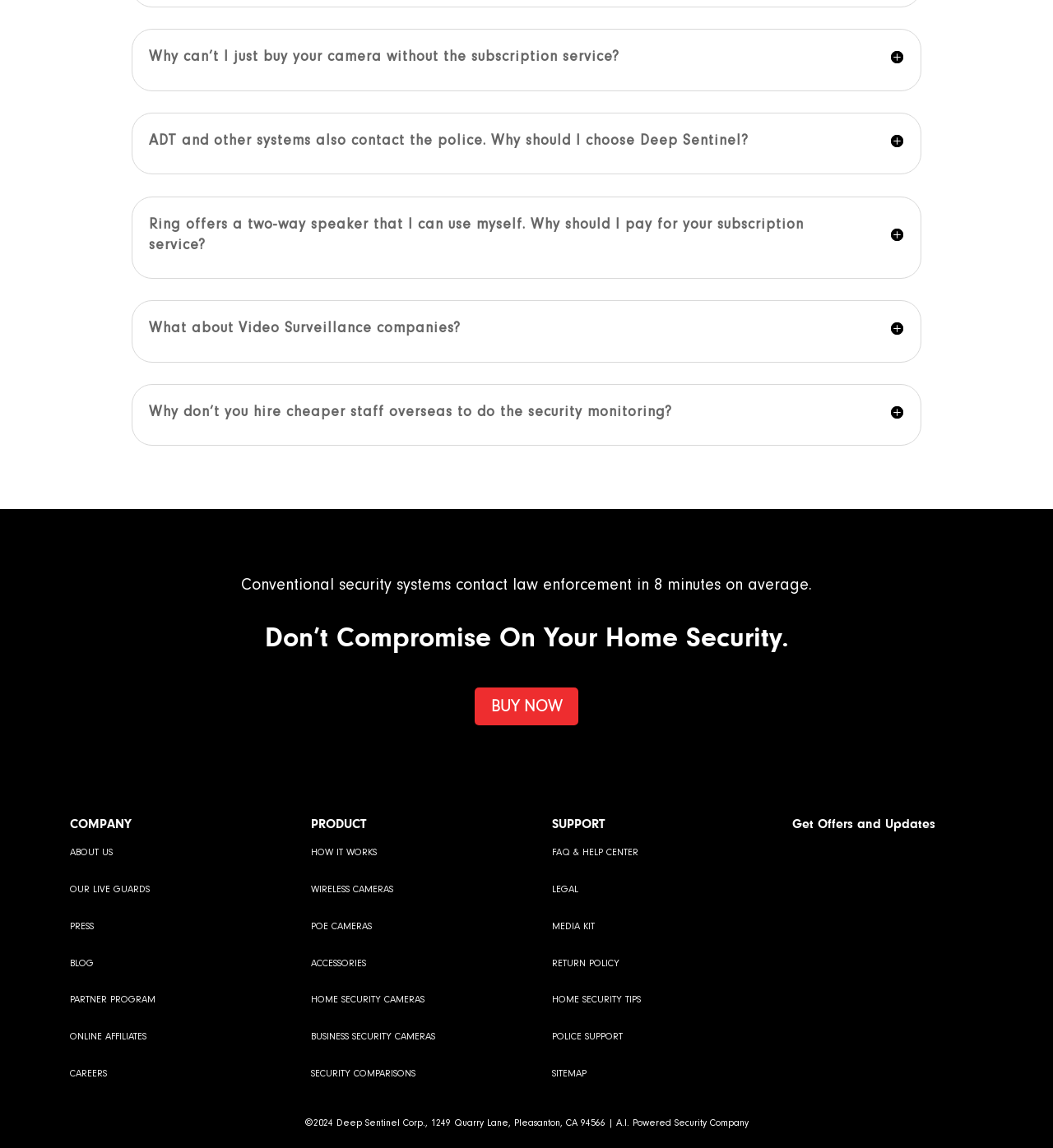Find the bounding box coordinates of the element to click in order to complete the given instruction: "Read about the 'esoteric' studies."

None